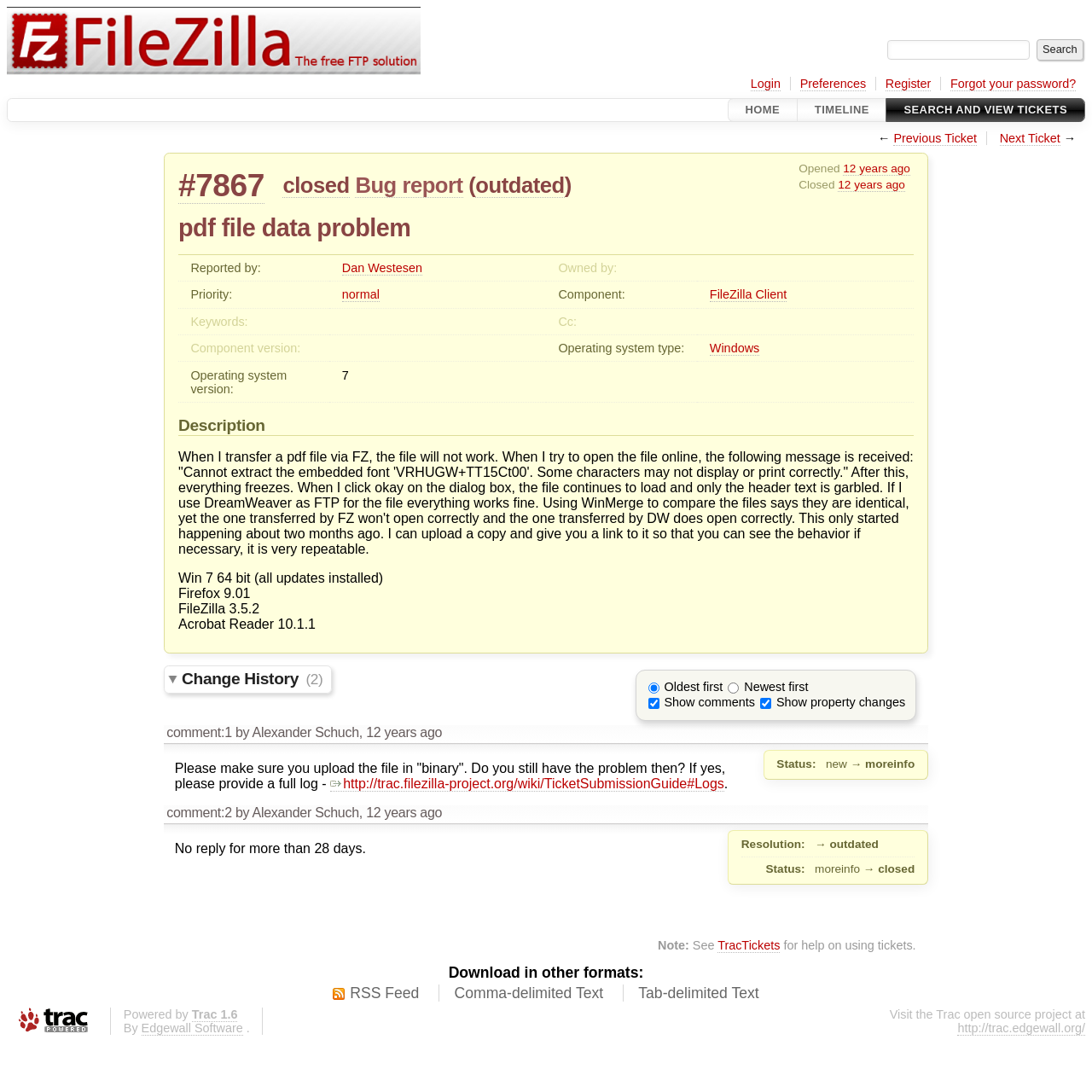Please pinpoint the bounding box coordinates for the region I should click to adhere to this instruction: "Click the 'Search' button".

[0.949, 0.036, 0.992, 0.055]